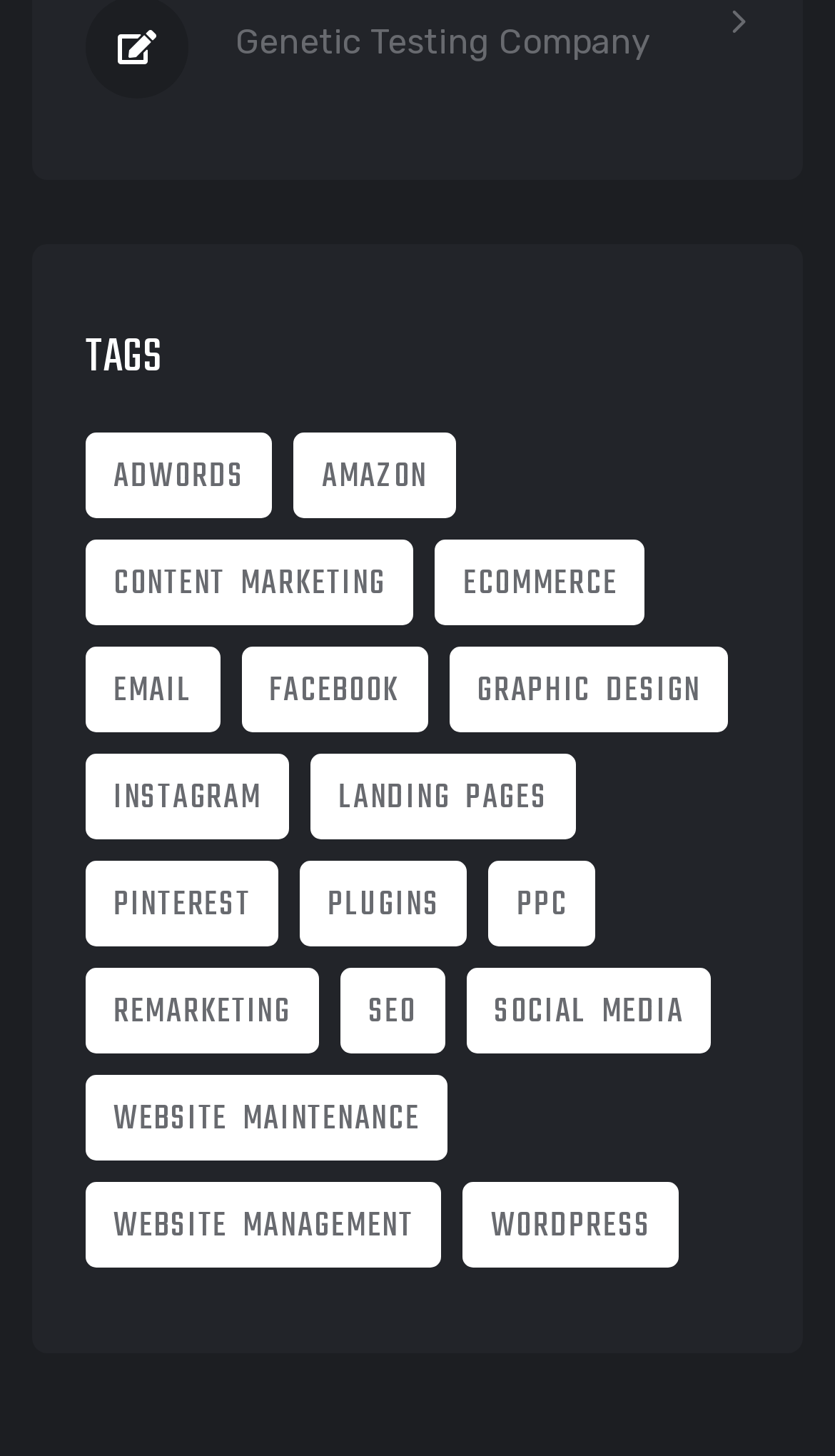Determine the bounding box coordinates for the area you should click to complete the following instruction: "Explore Content Marketing".

[0.103, 0.37, 0.496, 0.429]